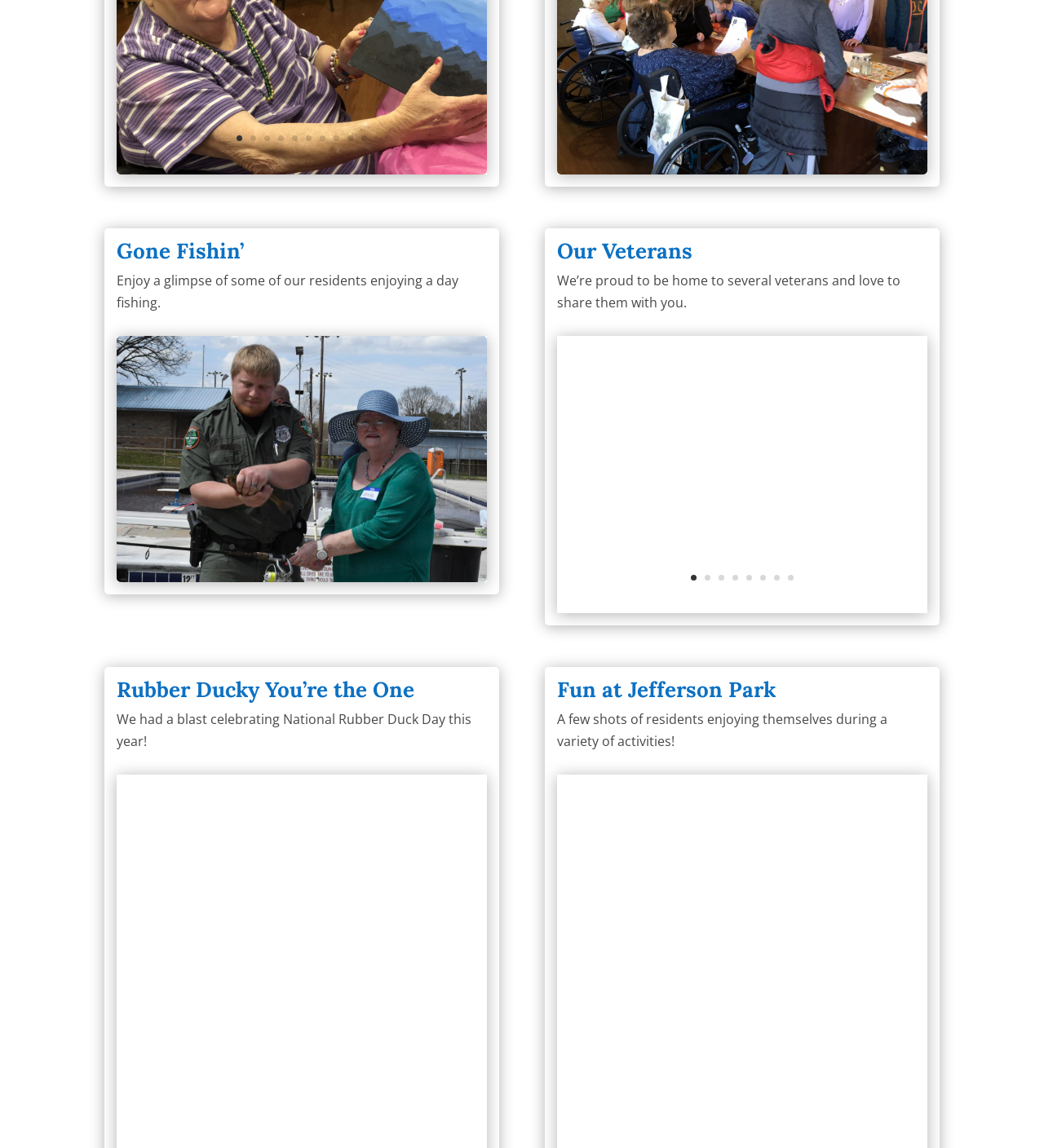What is the activity shown in the 'Fun at Jefferson Park' section?
Respond to the question with a single word or phrase according to the image.

Variety of activities